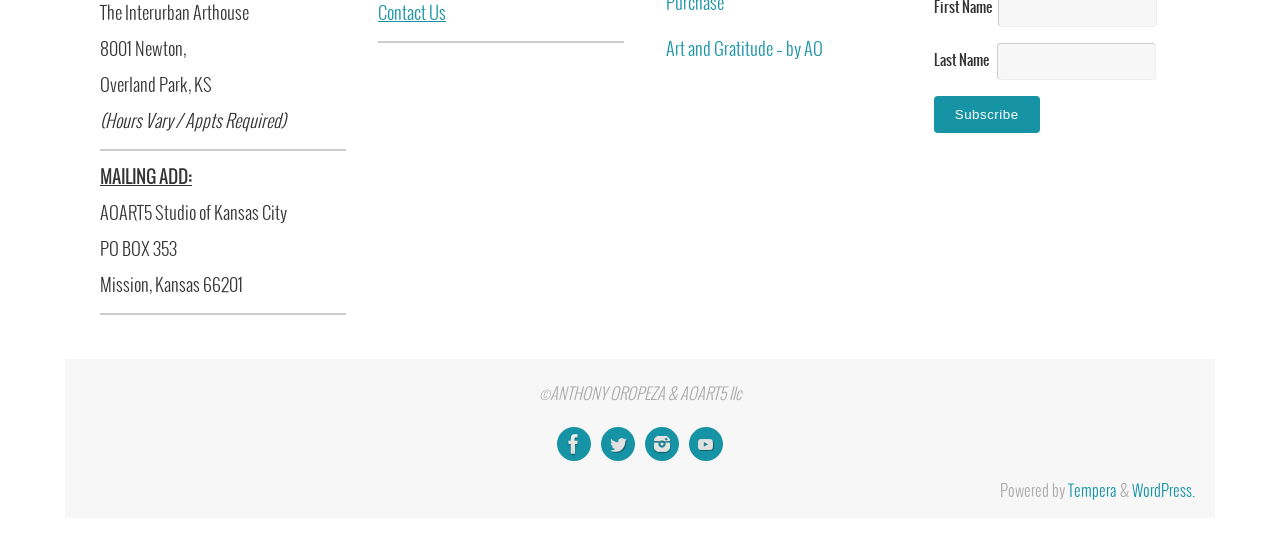Determine the bounding box coordinates of the section to be clicked to follow the instruction: "Read about GN Linear Vibrating Screen for Domestic Core Drilling Fluids Cleaning". The coordinates should be given as four float numbers between 0 and 1, formatted as [left, top, right, bottom].

None